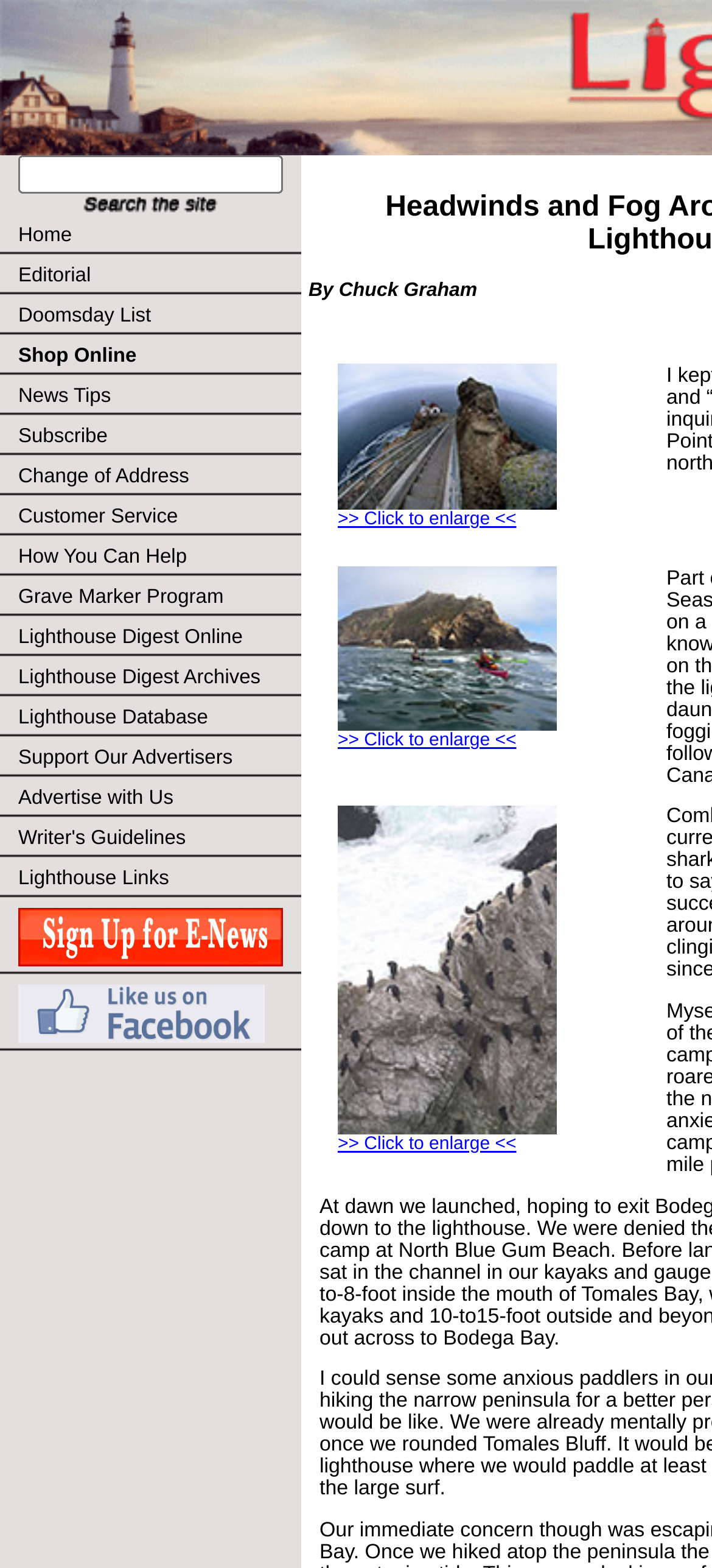Please locate the bounding box coordinates of the element that needs to be clicked to achieve the following instruction: "Click to enlarge the picture". The coordinates should be four float numbers between 0 and 1, i.e., [left, top, right, bottom].

[0.474, 0.317, 0.782, 0.327]